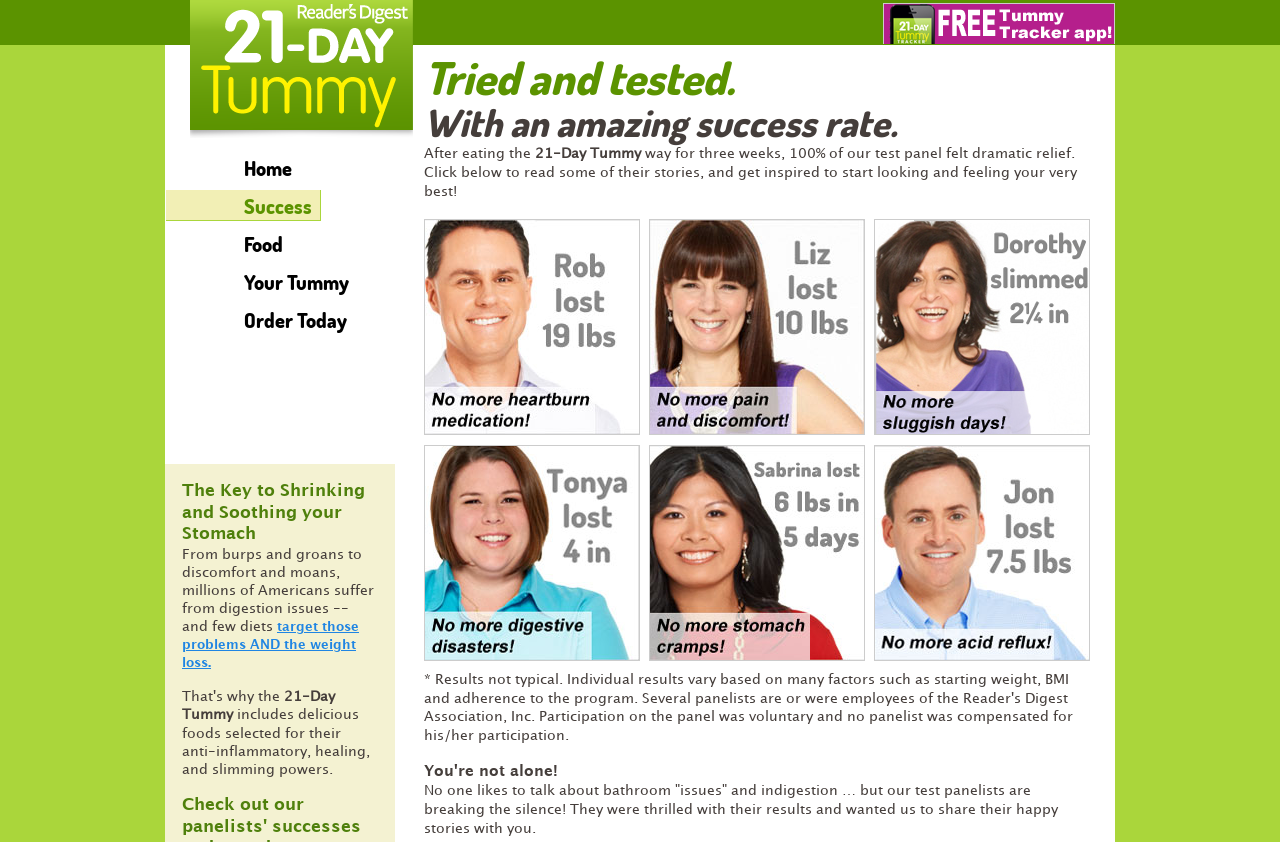Using the given element description, provide the bounding box coordinates (top-left x, top-left y, bottom-right x, bottom-right y) for the corresponding UI element in the screenshot: Success

[0.13, 0.226, 0.251, 0.262]